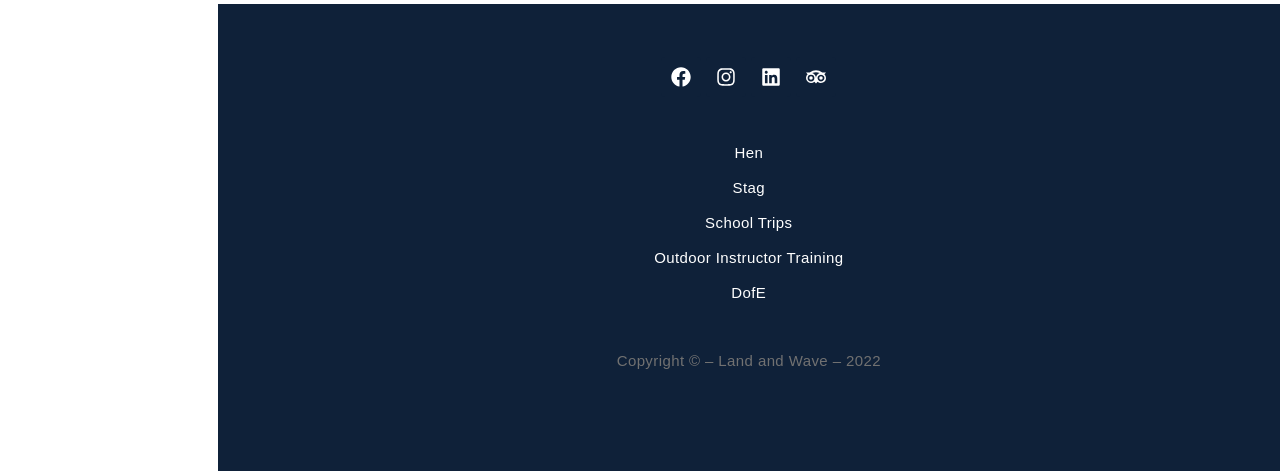Indicate the bounding box coordinates of the element that needs to be clicked to satisfy the following instruction: "explore Hen". The coordinates should be four float numbers between 0 and 1, i.e., [left, top, right, bottom].

[0.211, 0.297, 0.958, 0.35]